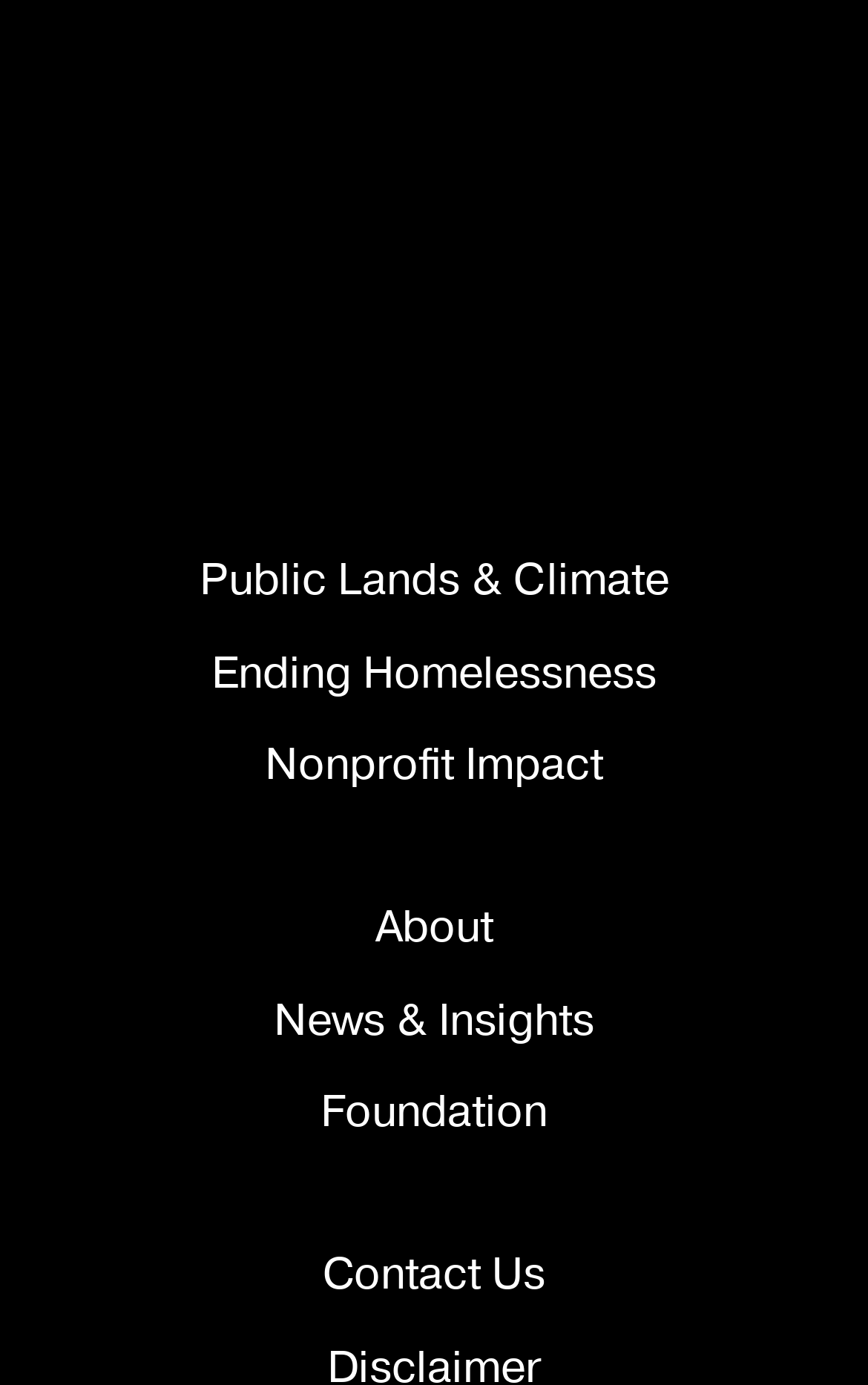How many words are in the first link?
Based on the image, give a one-word or short phrase answer.

3